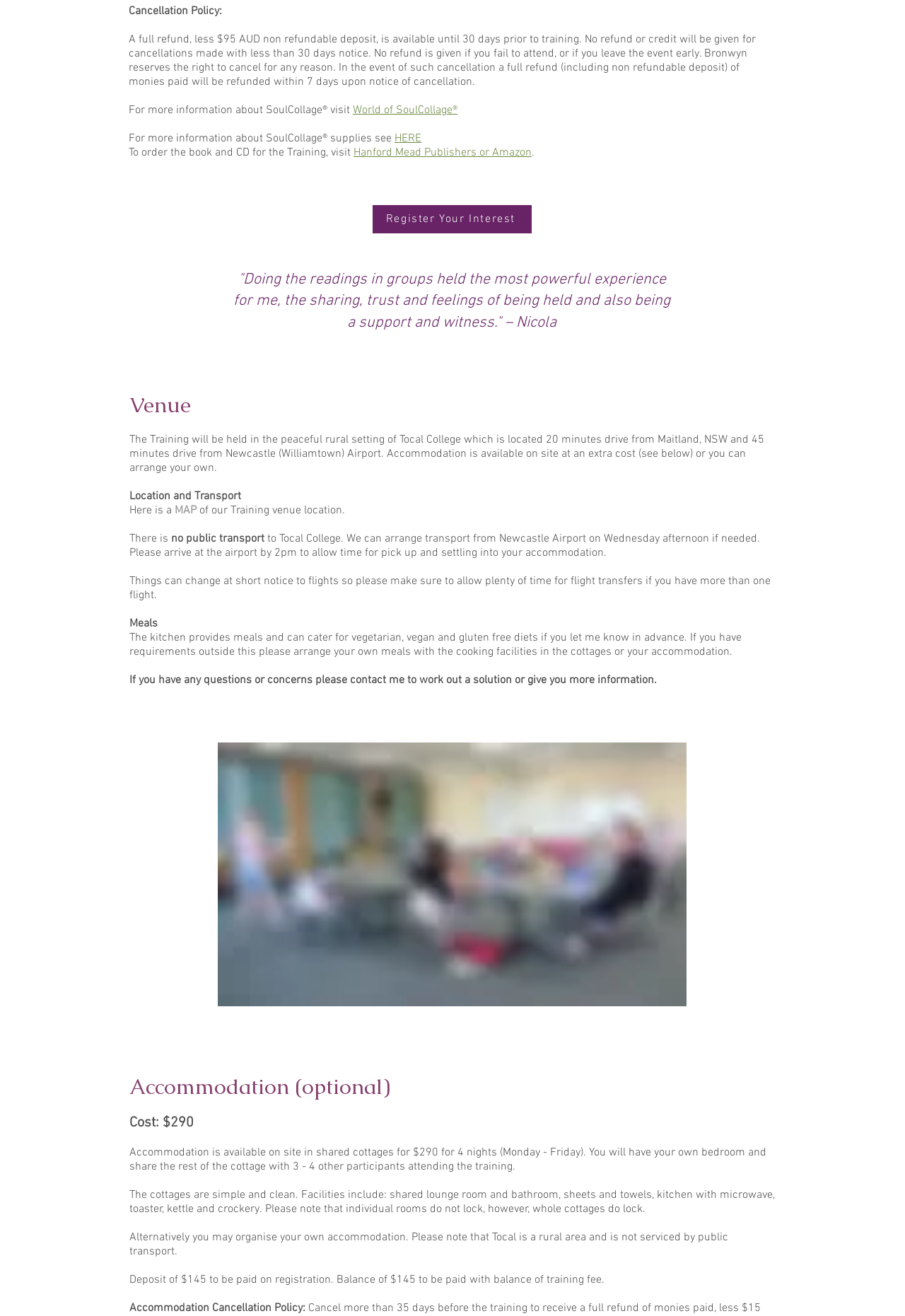Bounding box coordinates are specified in the format (top-left x, top-left y, bottom-right x, bottom-right y). All values are floating point numbers bounded between 0 and 1. Please provide the bounding box coordinate of the region this sentence describes: Hanford Mead Publishers or Amazon

[0.391, 0.11, 0.588, 0.121]